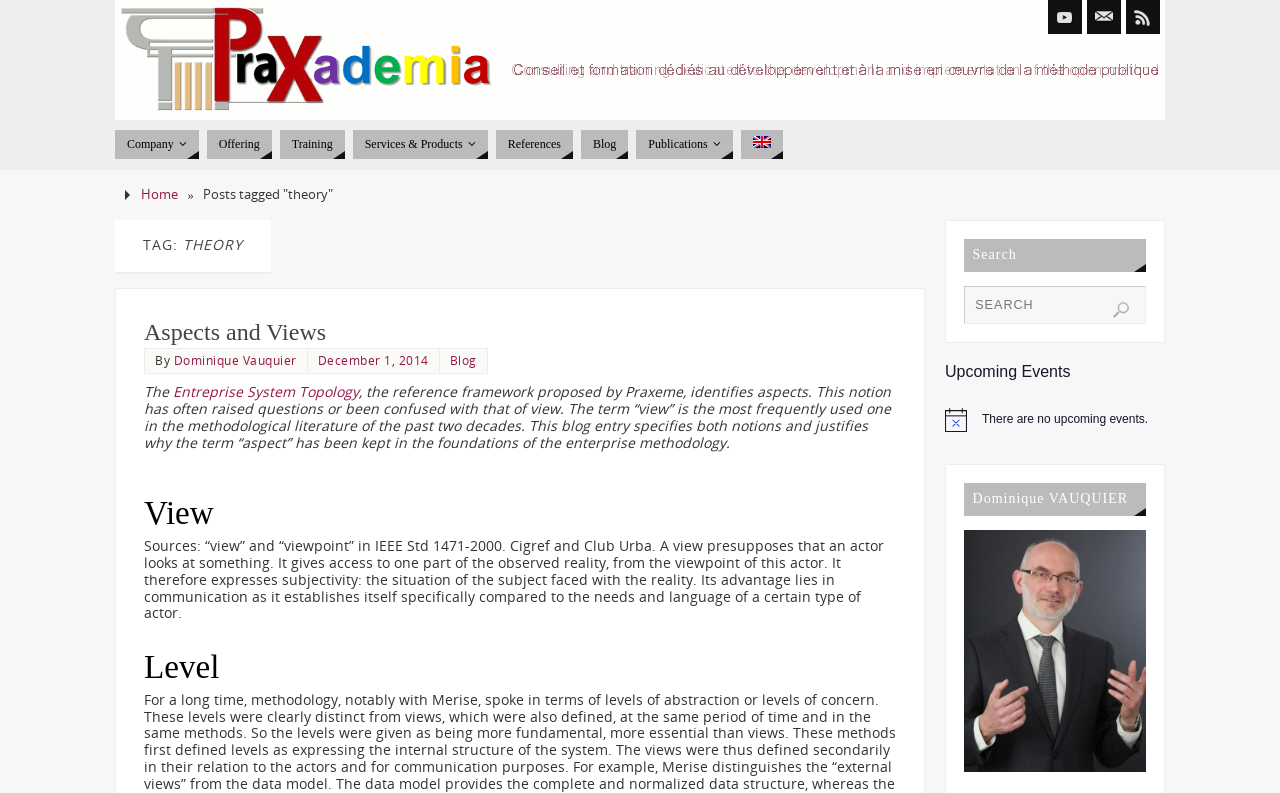Using the description "Contact Us", predict the bounding box of the relevant HTML element.

None